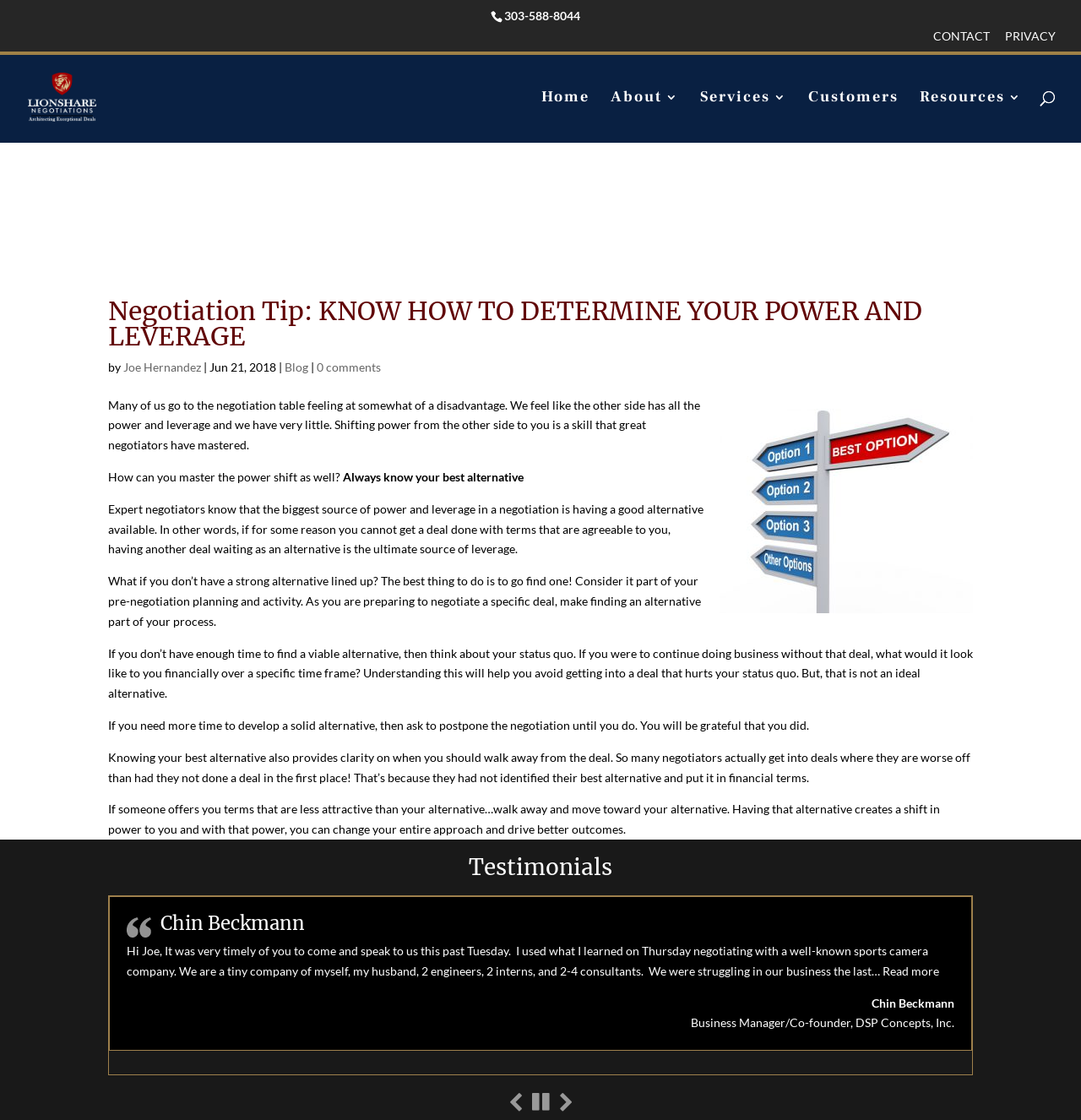Produce a meticulous description of the webpage.

This webpage is about a negotiation tip, specifically on determining one's power and leverage in a negotiation. At the top, there is a phone number "303-588-8044" and a few links to "CONTACT", "PRIVACY", and "Lionshare Negotiations", which is also accompanied by an image of the company's logo. Below this, there are navigation links to "Home", "About 3", "Services 3", "Customers", and "Resources 3". 

On the left side, there is a search box with a label "Search for:". The main content of the webpage is an article with a heading "Negotiation Tip: KNOW HOW TO DETERMINE YOUR POWER AND LEVERAGE" followed by the author's name "Joe Hernandez" and the date "Jun 21, 2018". The article discusses the importance of knowing one's best alternative in a negotiation and how it can shift the power to the negotiator. It provides several paragraphs of text explaining this concept in more detail.

Below the article, there is a section titled "Testimonials" with a heading and a quote from "Chin Beckmann", a business manager and co-founder of DSP Concepts, Inc. The quote is about how the author's negotiation tips helped her in a business negotiation. 

At the bottom of the page, there are three social media links represented by icons.